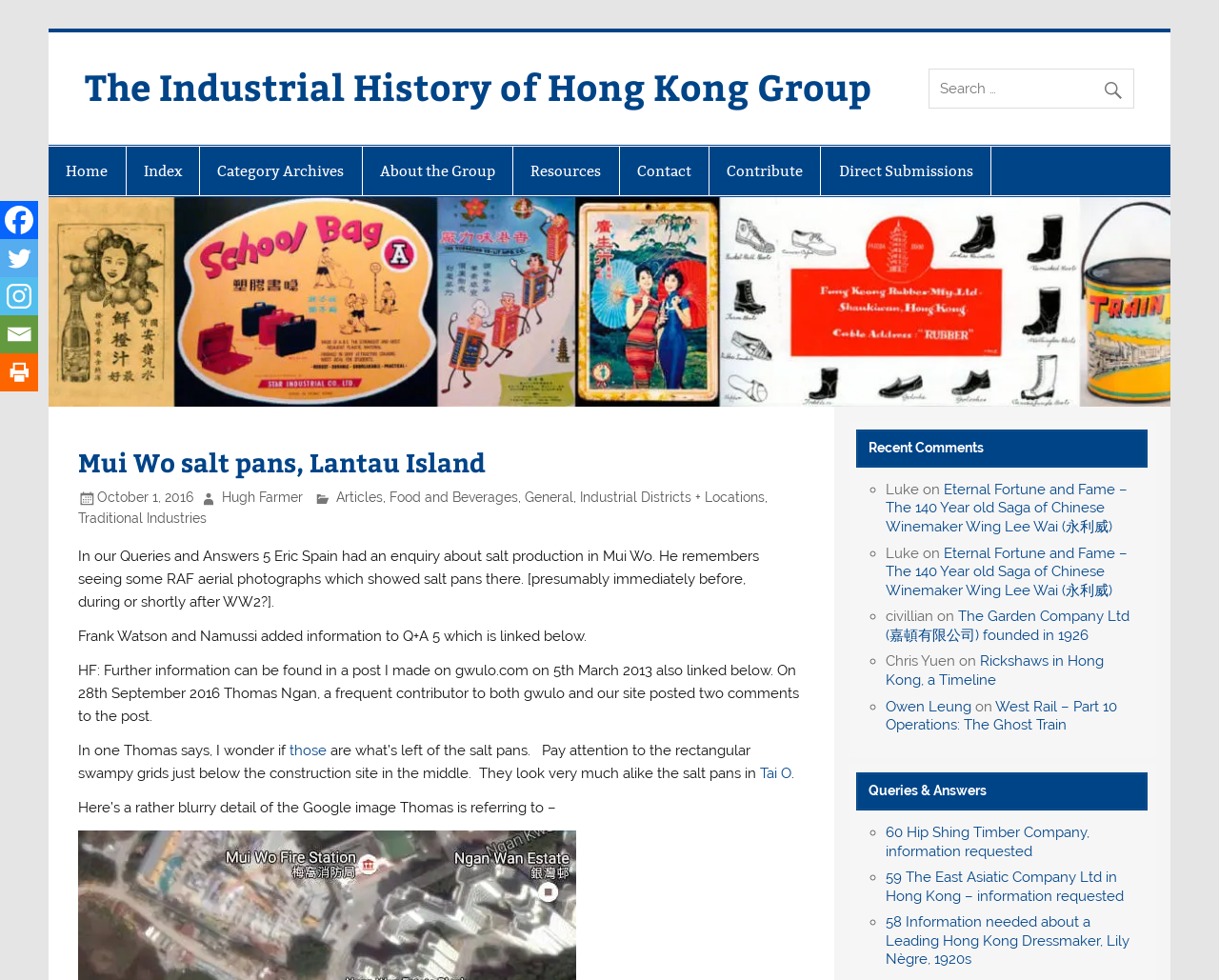Could you determine the bounding box coordinates of the clickable element to complete the instruction: "Expand Getting Started"? Provide the coordinates as four float numbers between 0 and 1, i.e., [left, top, right, bottom].

None